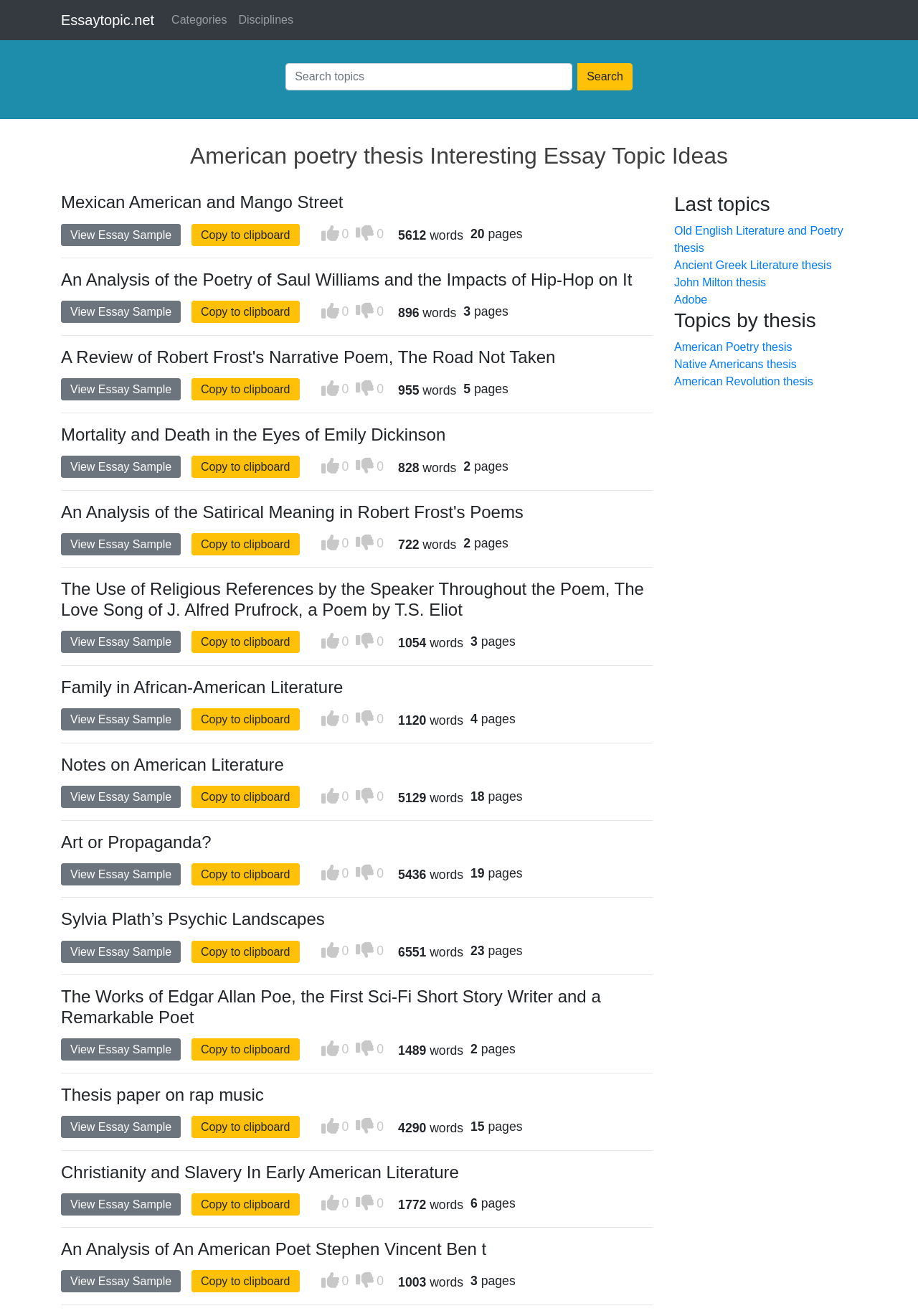Identify and provide the title of the webpage.

American poetry thesis Interesting Essay Topic Ideas